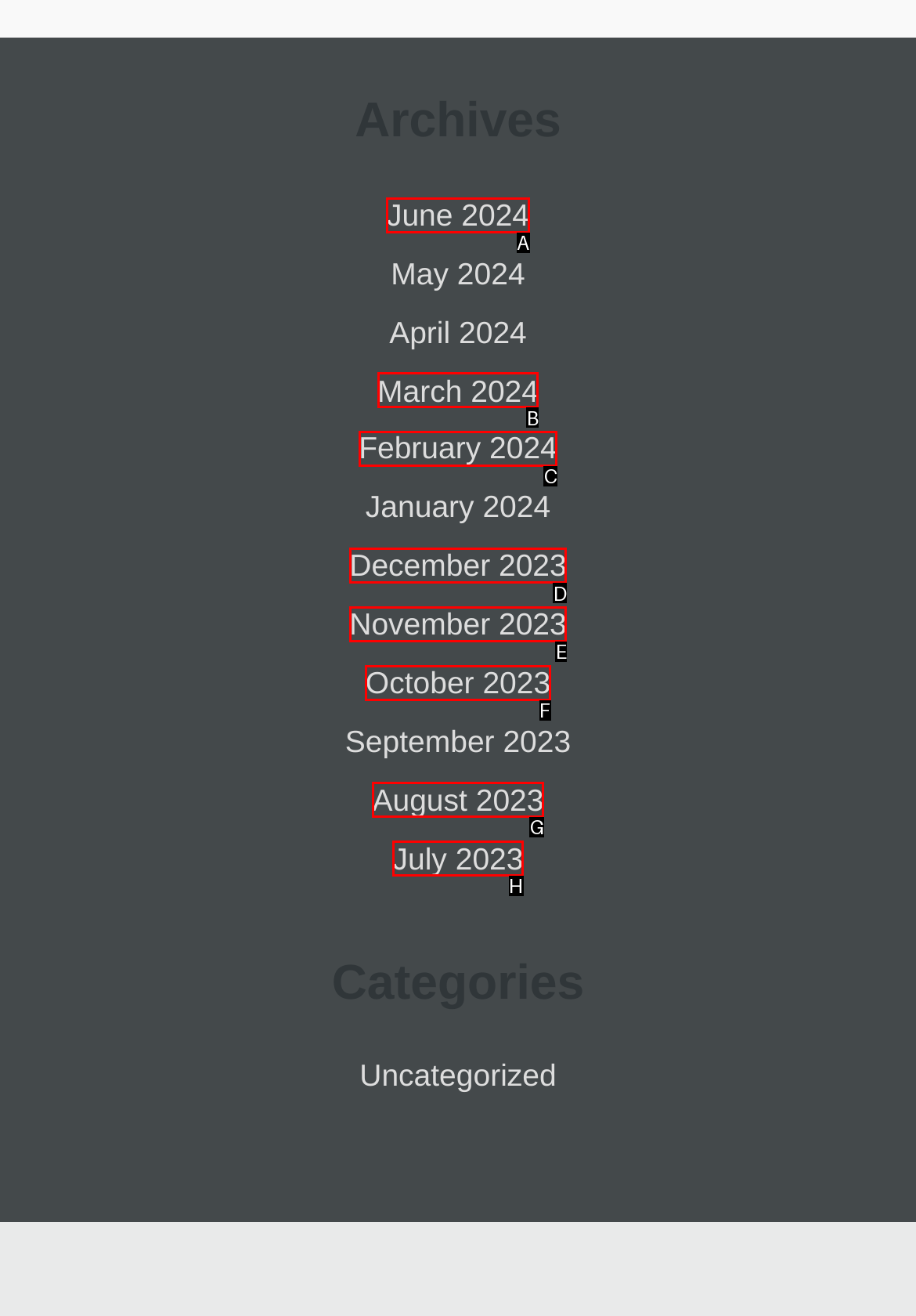Determine the letter of the UI element that you need to click to perform the task: go to June 2024.
Provide your answer with the appropriate option's letter.

A